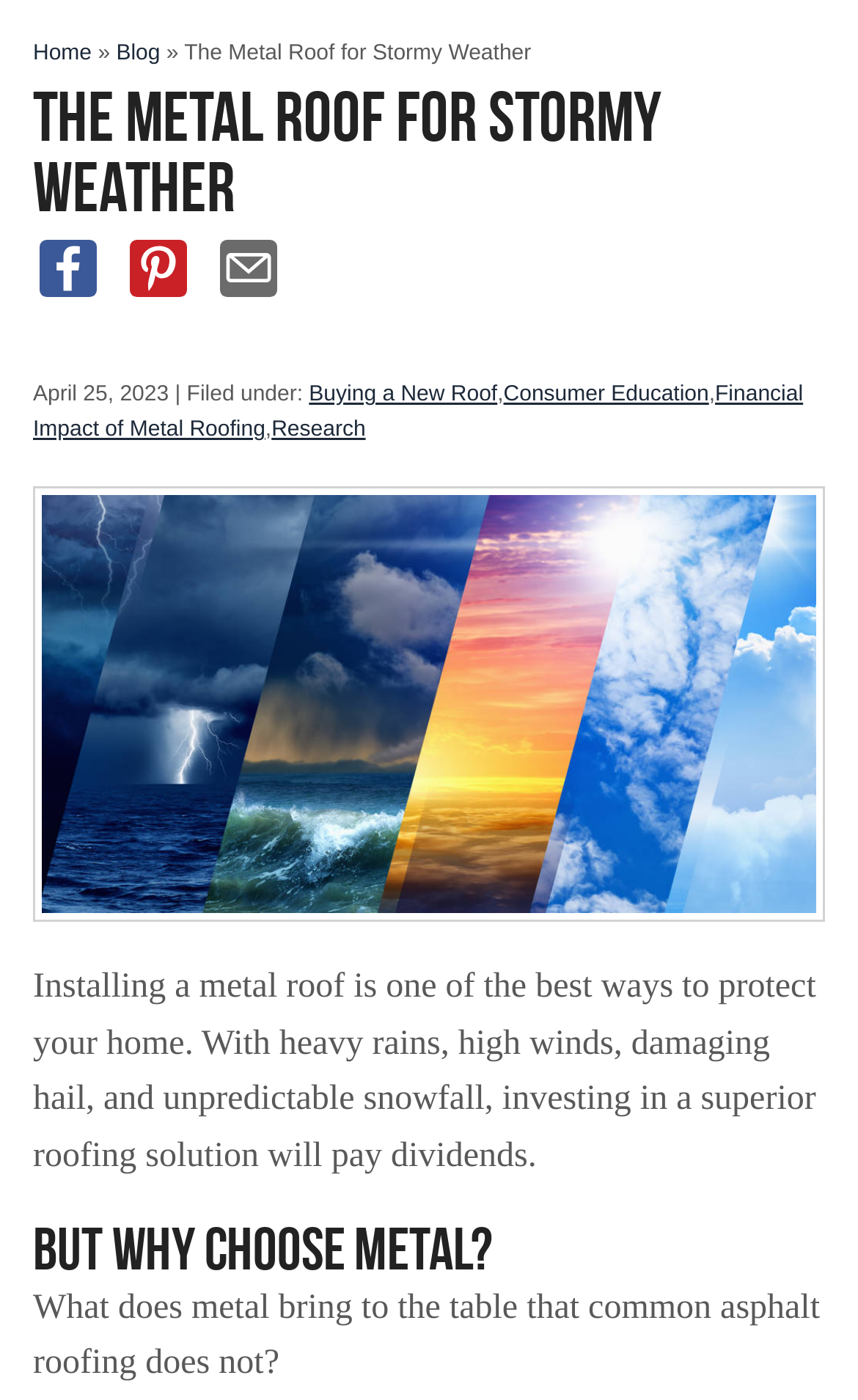What is the topic of the blog post?
Using the information presented in the image, please offer a detailed response to the question.

The topic of the blog post can be determined by looking at the title of the webpage, which is 'The Metal Roof for Stormy Weather'. This title is also repeated as a heading on the webpage, further emphasizing its importance.